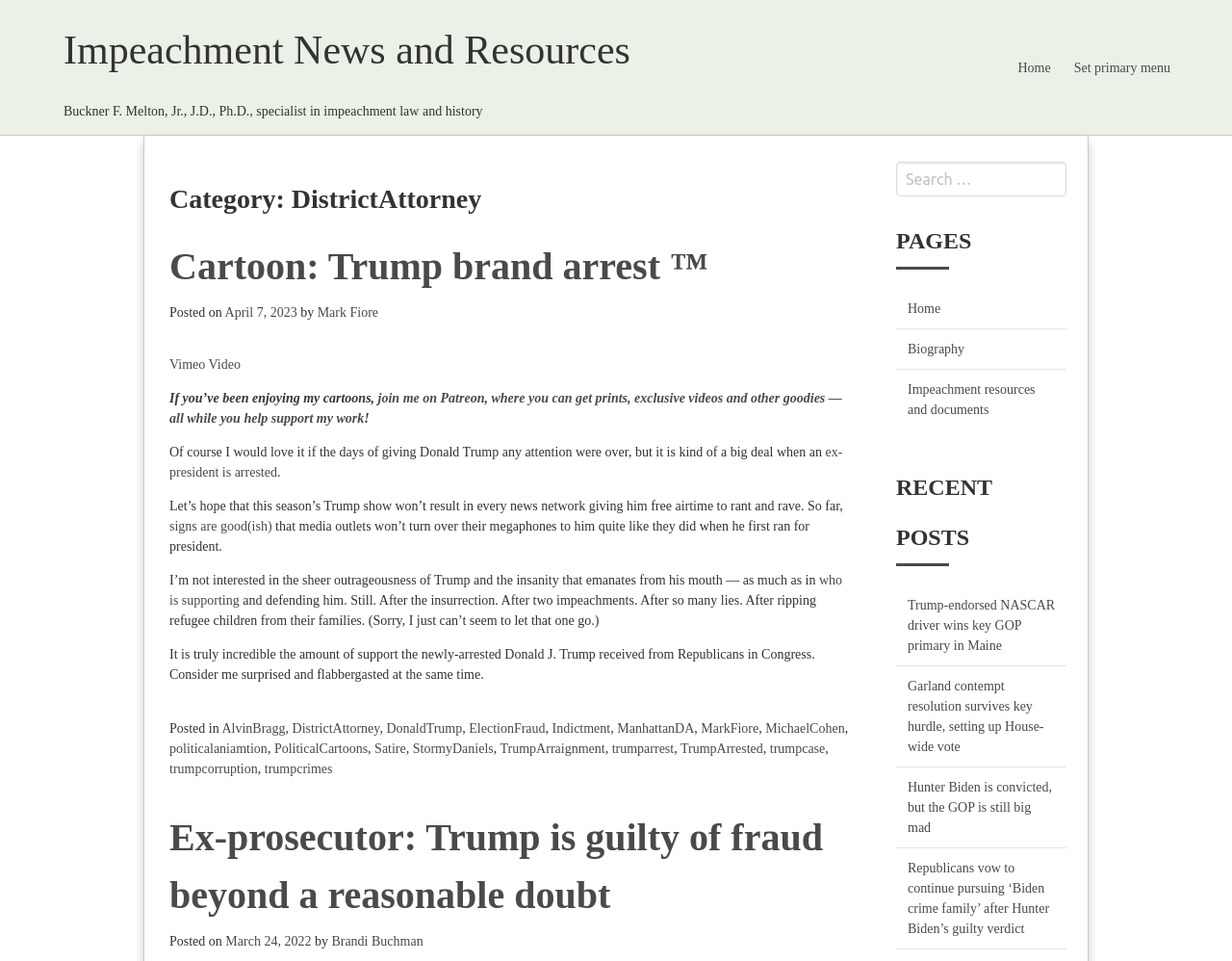Who is the specialist in impeachment law and history?
Please provide a single word or phrase answer based on the image.

Buckner F. Melton, Jr., J.D., Ph.D.